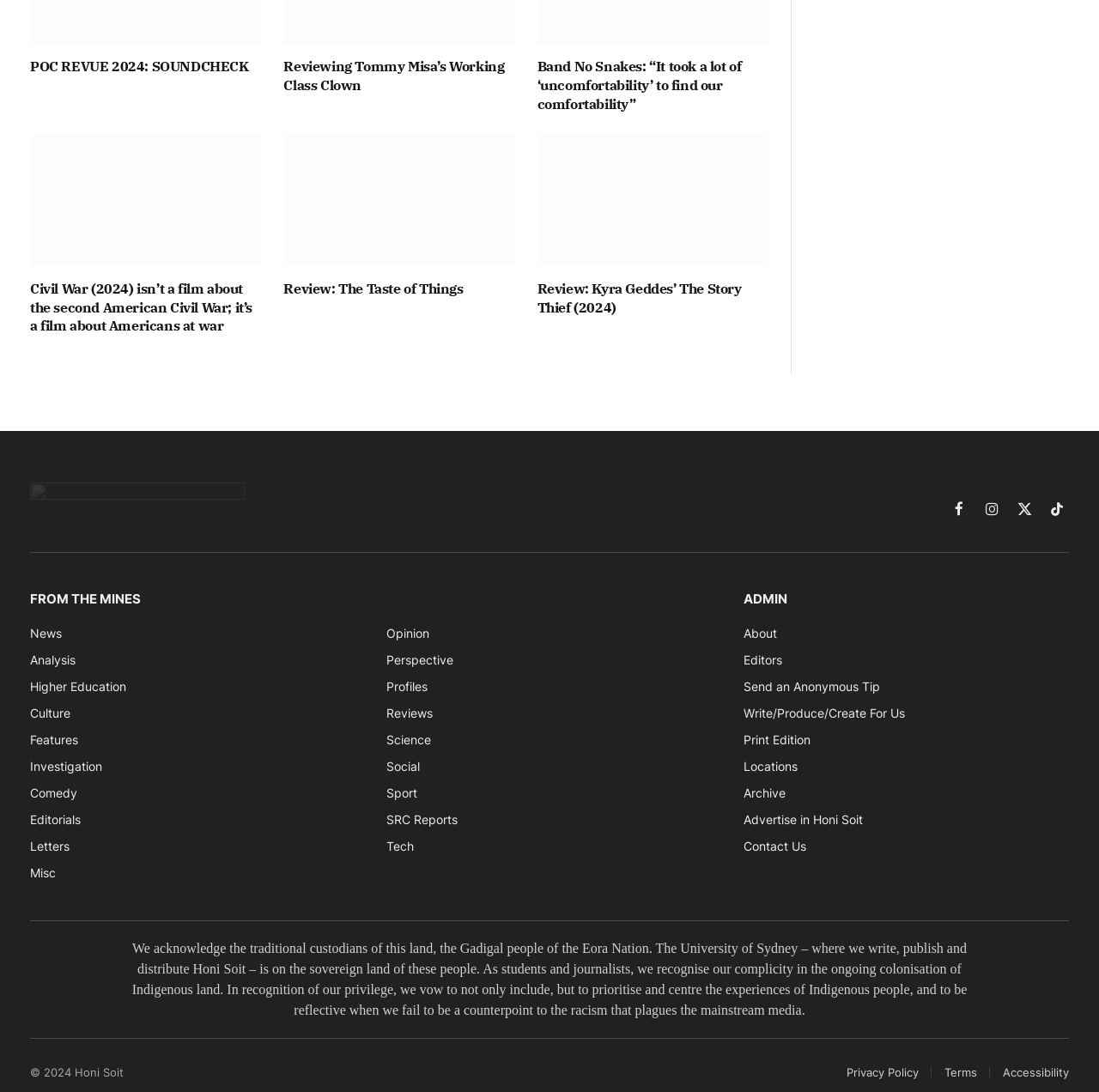Please identify the bounding box coordinates of the area that needs to be clicked to fulfill the following instruction: "Check the News section."

[0.027, 0.573, 0.056, 0.586]